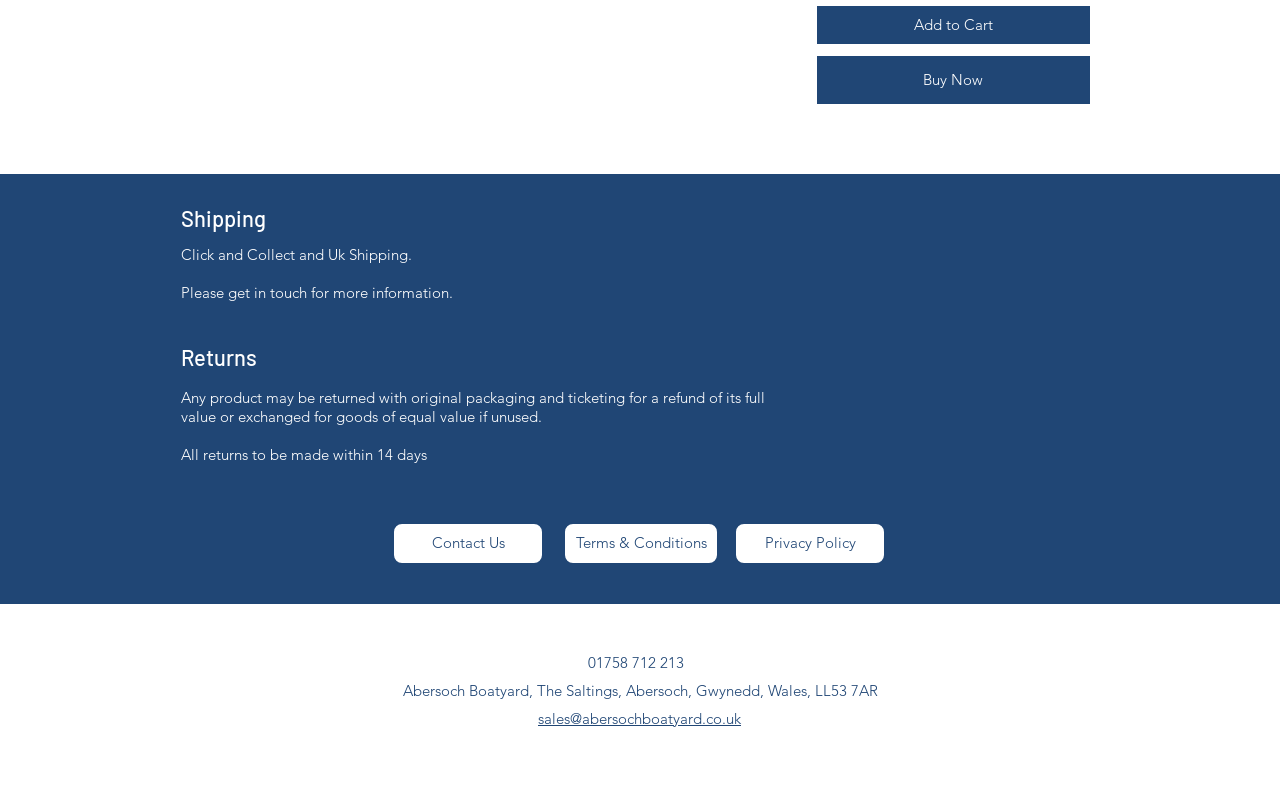What is the contact email address?
Using the image provided, answer with just one word or phrase.

sales@abersochboatyard.co.uk